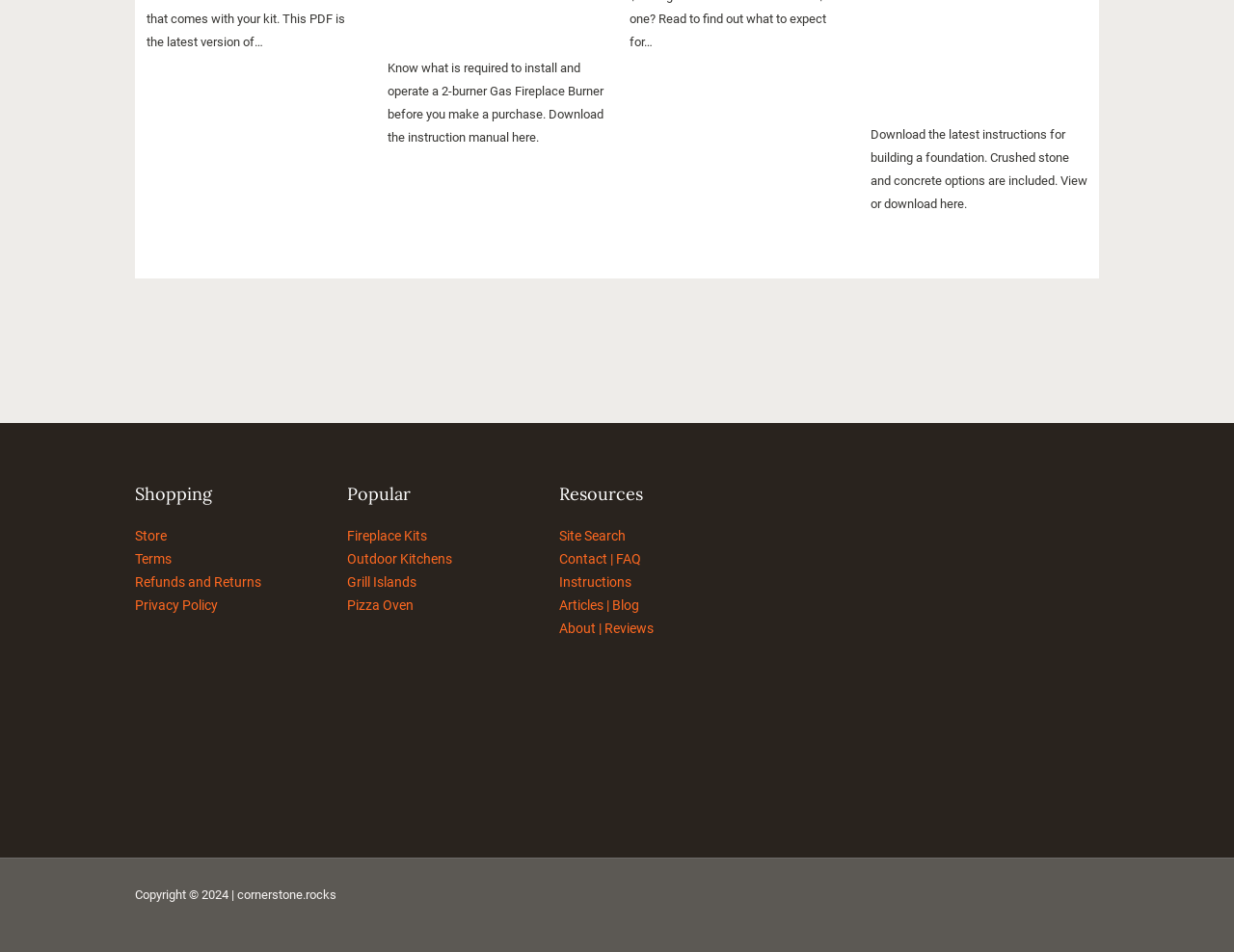Give a concise answer using one word or a phrase to the following question:
What is the topic of the instruction manual?

2-burner Gas Fireplace Burner